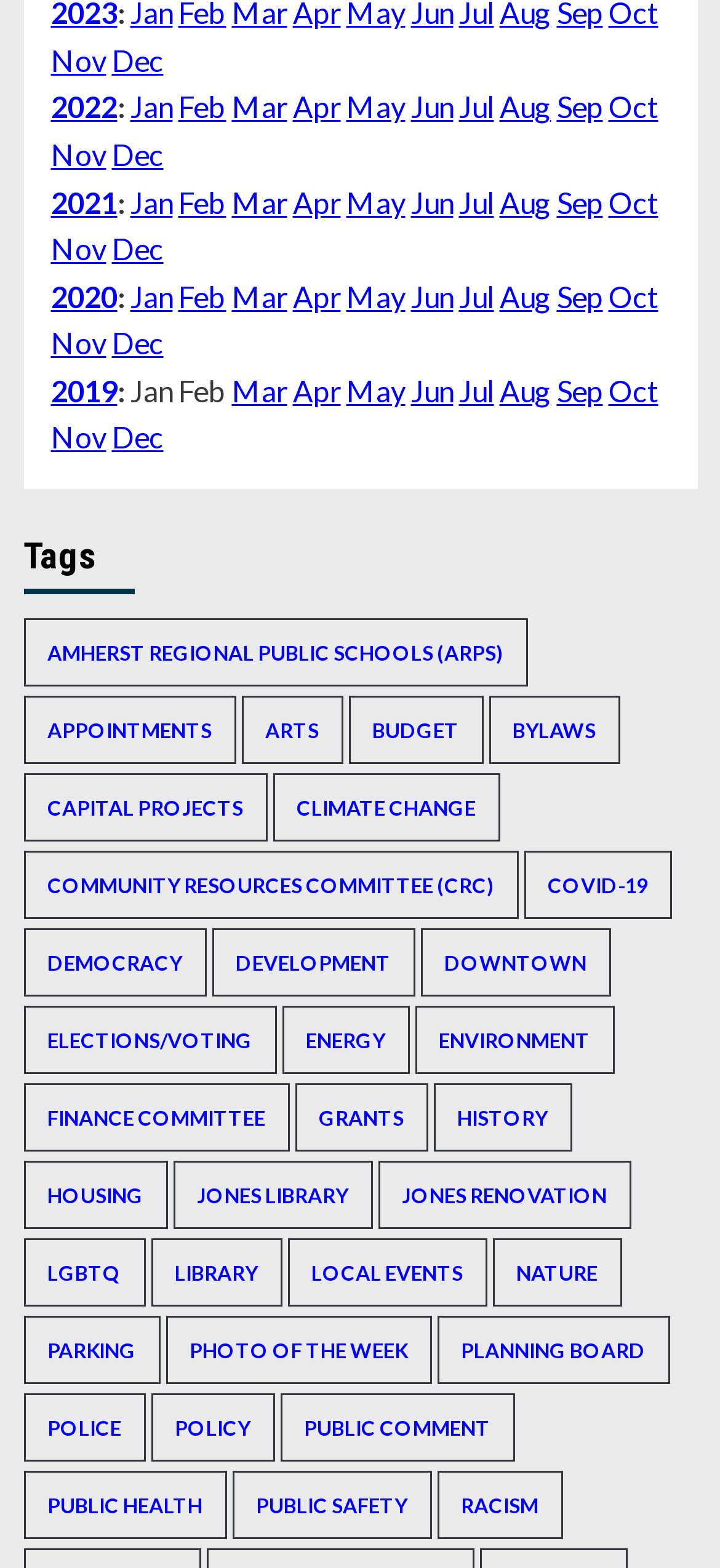Identify the bounding box coordinates for the UI element described as: "Community Resources Committee (CRC)". The coordinates should be provided as four floats between 0 and 1: [left, top, right, bottom].

[0.032, 0.543, 0.719, 0.586]